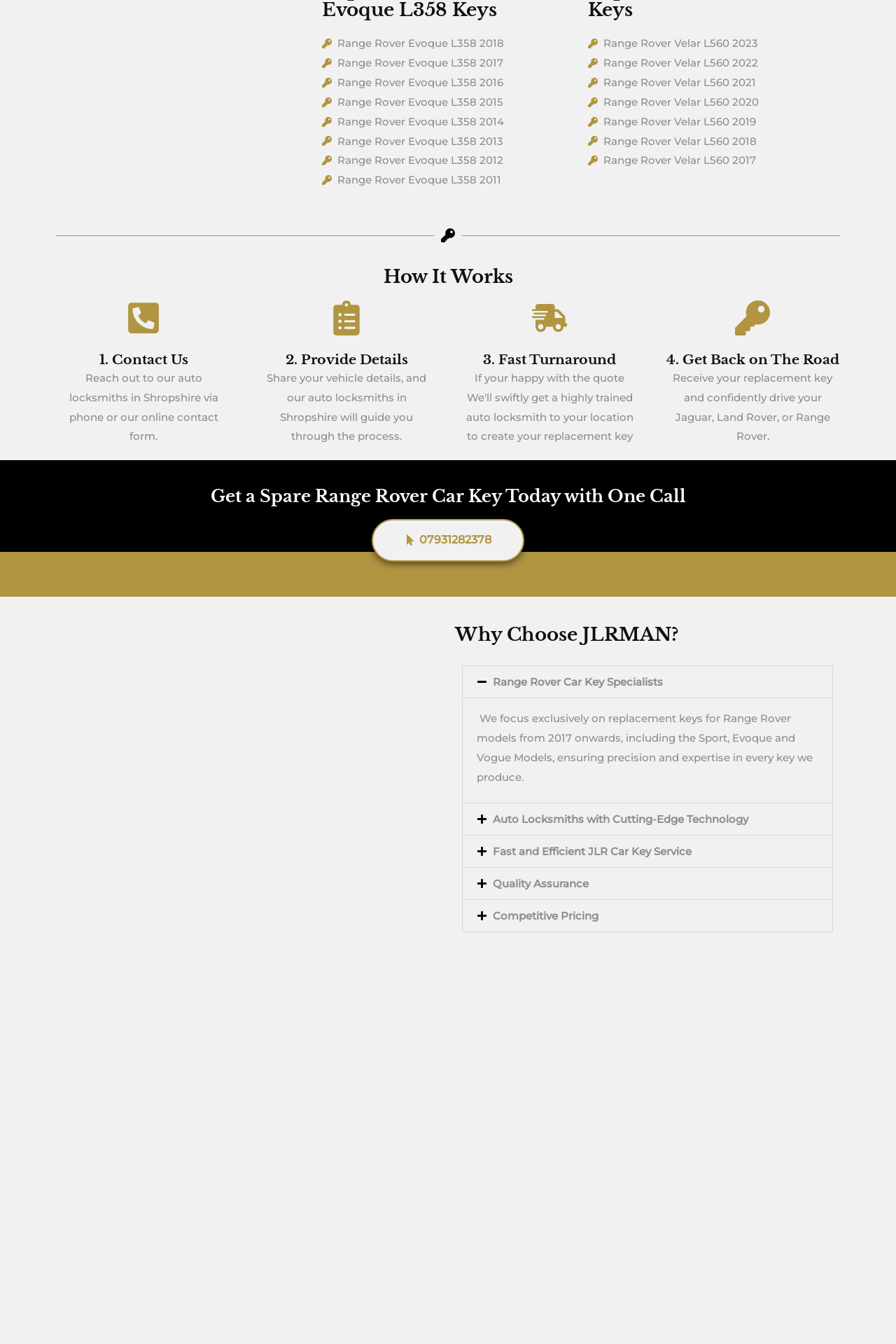Find and specify the bounding box coordinates that correspond to the clickable region for the instruction: "Click the 'Get a Spare Range Rover Car Key Today with One Call' button".

[0.062, 0.363, 0.938, 0.376]